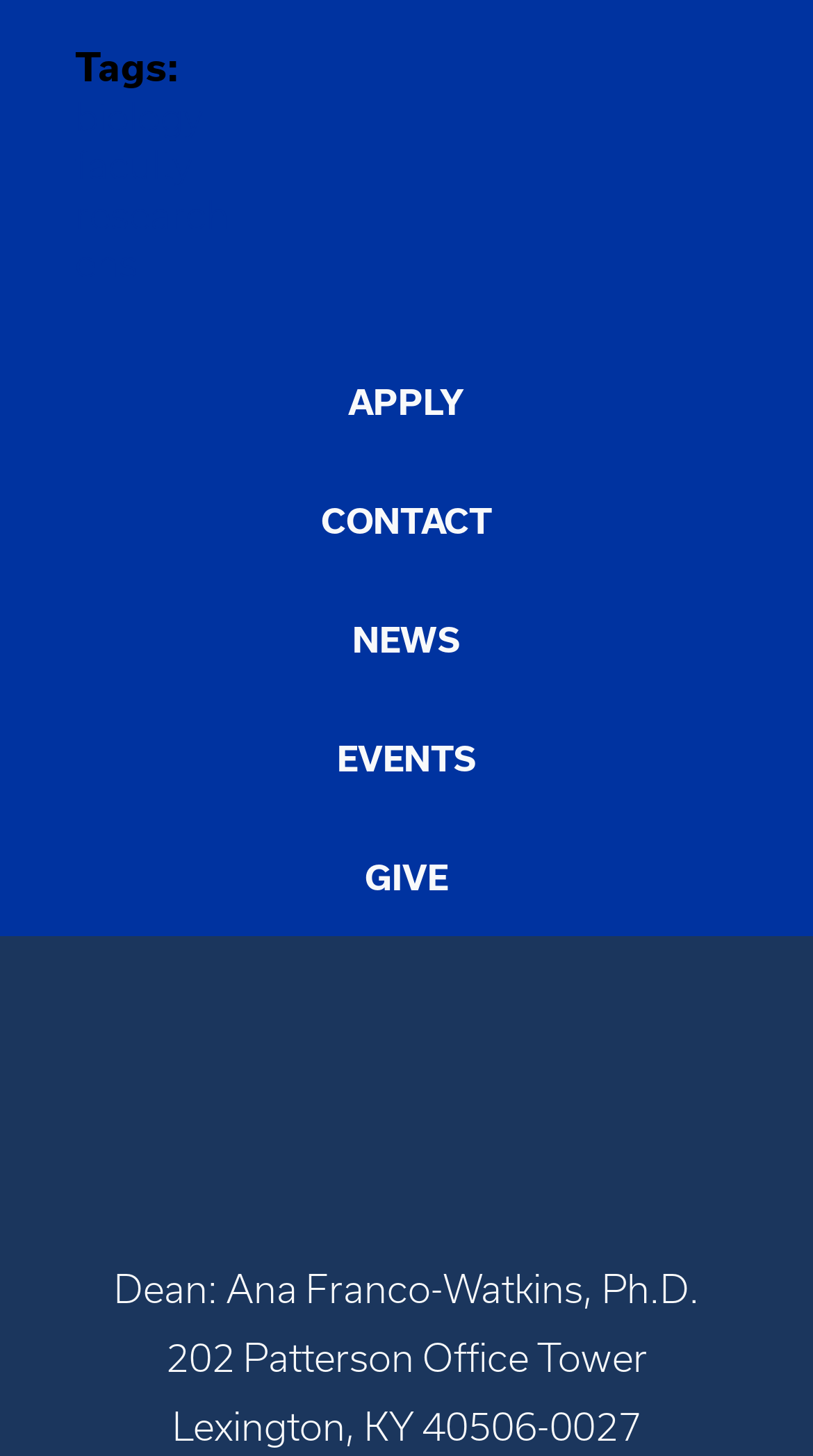Refer to the element description parent_node: Dean: Ana Franco-Watkins, Ph.D. and identify the corresponding bounding box in the screenshot. Format the coordinates as (top-left x, top-left y, bottom-right x, bottom-right y) with values in the range of 0 to 1.

[0.131, 0.828, 0.869, 0.86]